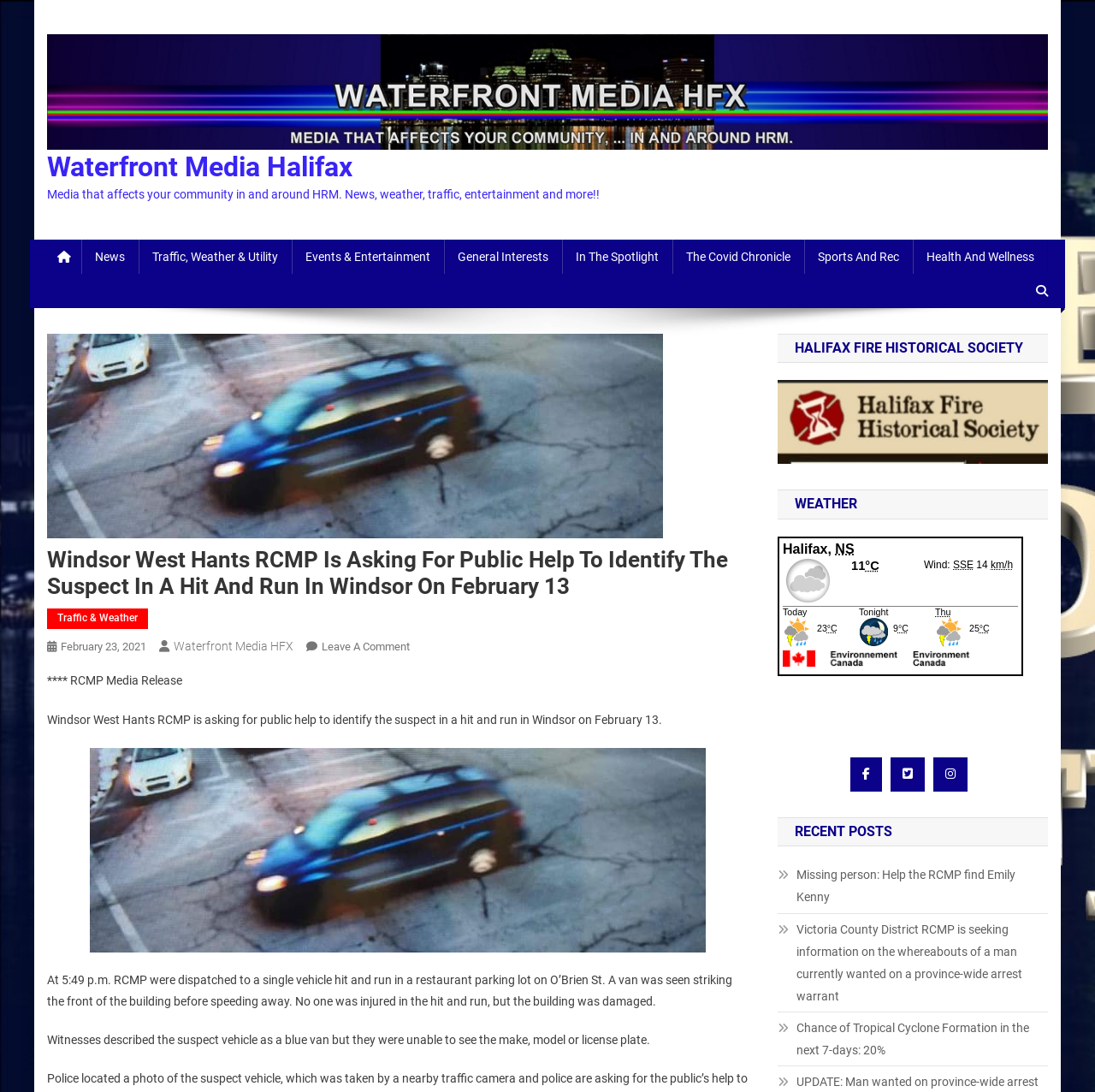What is the color of the suspect vehicle?
Kindly answer the question with as much detail as you can.

According to the static text element, witnesses described the suspect vehicle as a blue van, but they were unable to see the make, model or license plate.